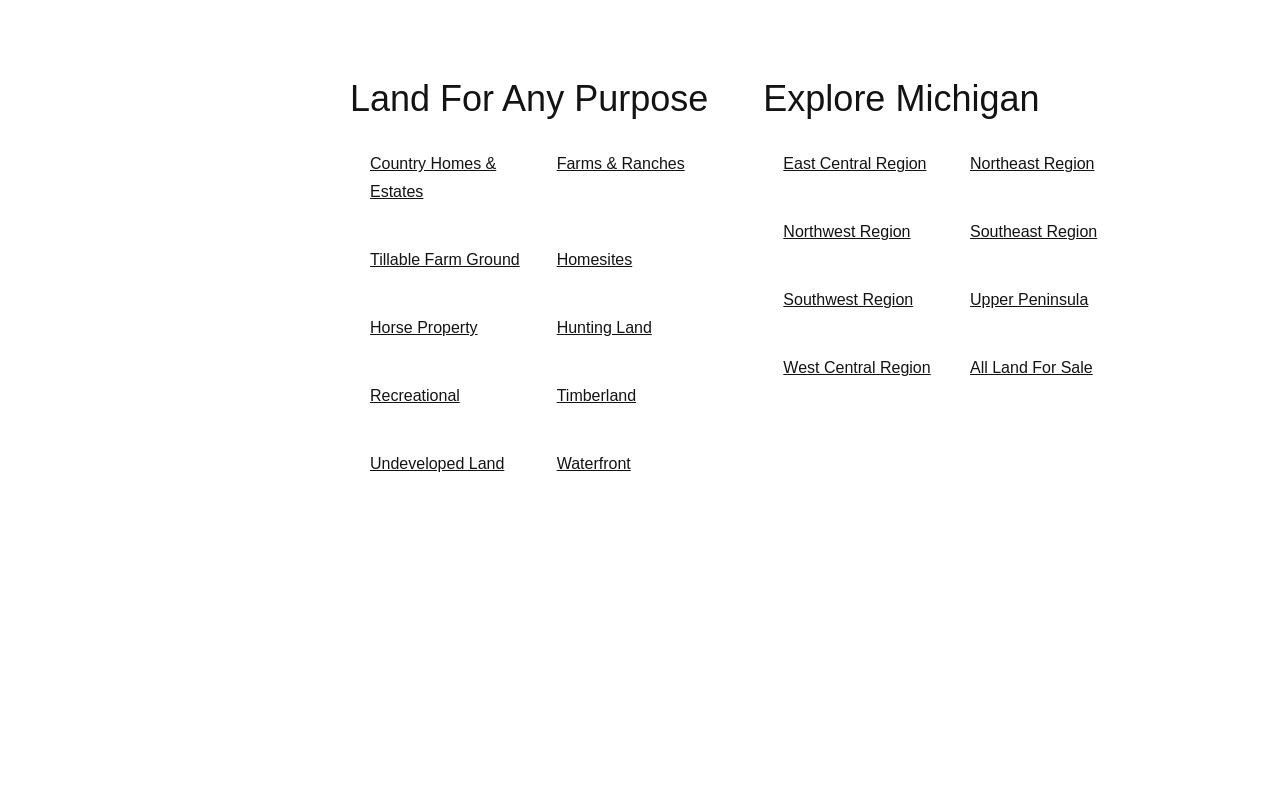Identify the bounding box coordinates of the clickable section necessary to follow the following instruction: "Learn more about Michigan Whitetail Properties". The coordinates should be presented as four float numbers from 0 to 1, i.e., [left, top, right, bottom].

[0.031, 0.334, 0.242, 0.355]